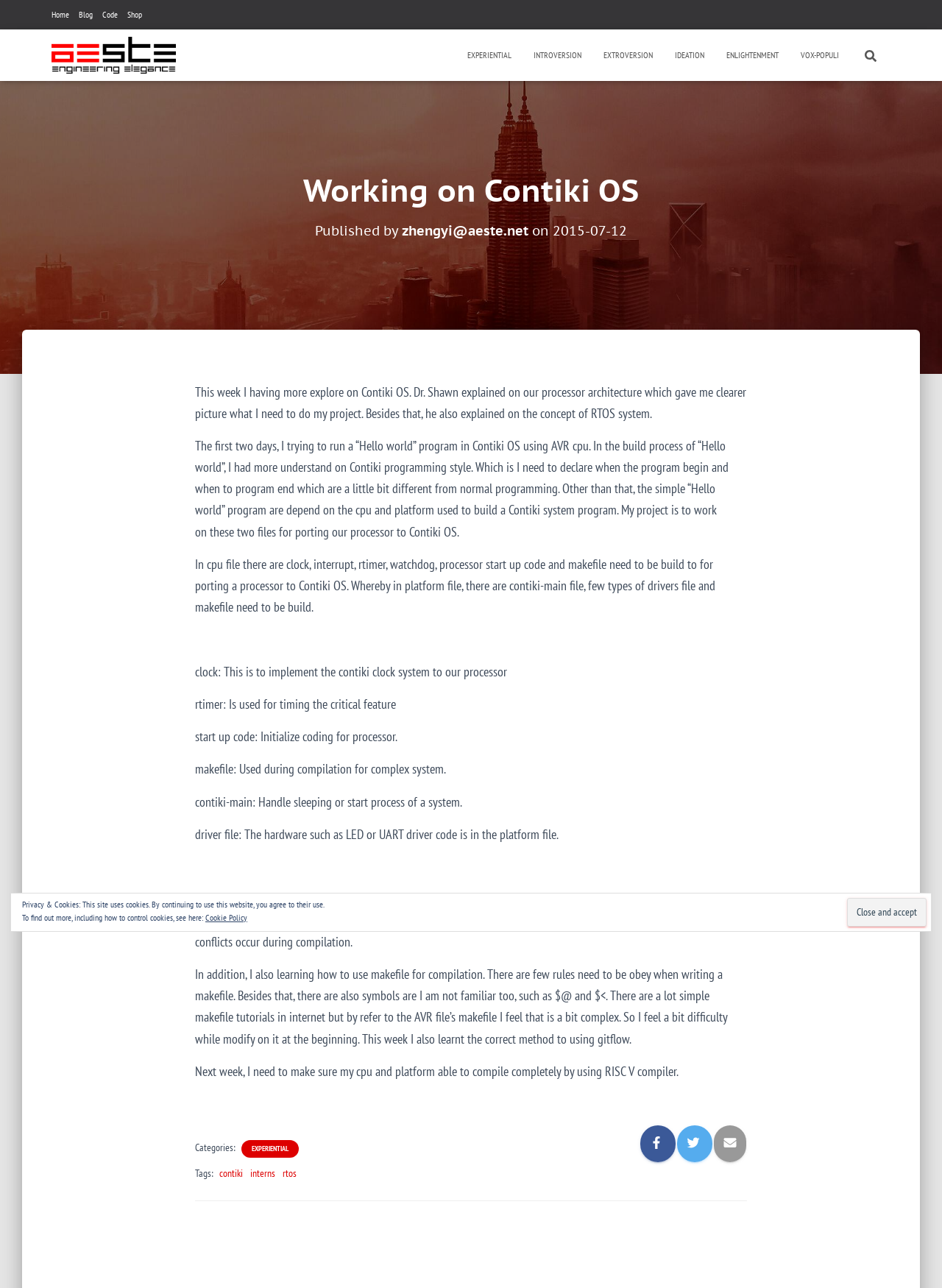Offer a meticulous caption that includes all visible features of the webpage.

This webpage is a blog post titled "Working on Contiki OS" with a focus on the author's experience and progress in working with Contiki OS. At the top of the page, there is a navigation menu with links to "Home", "Blog", "Code", and "Shop". Below the navigation menu, there is a section with links to various categories, including "EXPERIENTIAL", "INTROVERSION", "EXTROVERSION", "IDEATION", "ENLIGHTENMENT", and "VOX-POPULI". 

The main content of the blog post is divided into several paragraphs, which describe the author's experience with Contiki OS, including their understanding of the processor architecture, attempts to run a "Hello world" program, and learning about the concept of RTOS system. The author also mentions their project, which involves working on two files for porting their processor to Contiki OS.

There are several sections within the main content, including a section that explains the different components of the cpu file, such as clock, interrupt, rtimer, watchdog, processor start-up code, and makefile. Another section discusses the platform file, which includes contiki-main file, driver files, and makefile.

At the bottom of the page, there are links to categories and tags, including "EXPERIENTIAL", "contiki", "interns", and "rtos". There are also several social media links and a button to close and accept cookies. A privacy and cookies notice is displayed at the very bottom of the page.